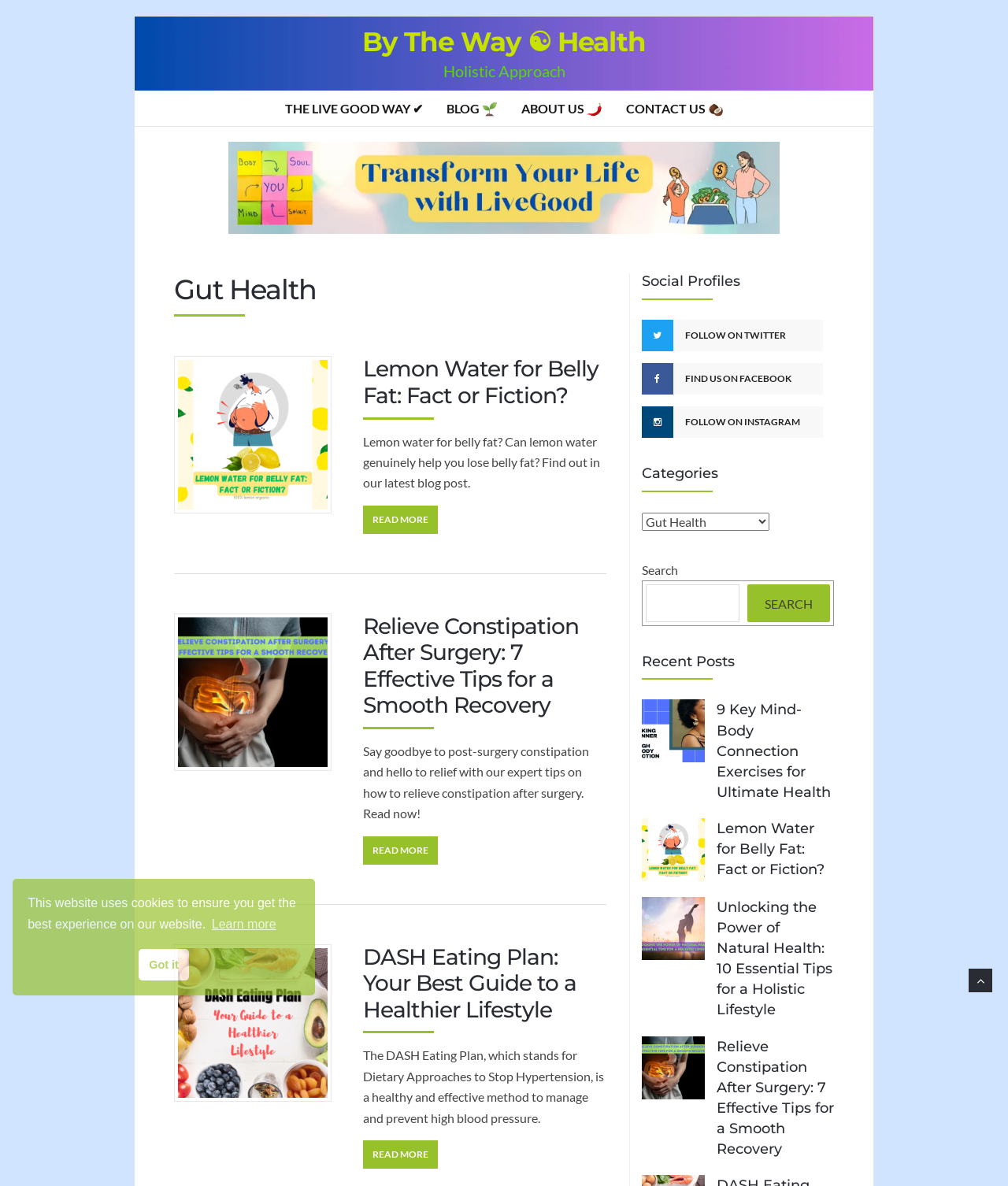Provide the bounding box coordinates for the area that should be clicked to complete the instruction: "Search for a topic".

[0.64, 0.493, 0.734, 0.524]